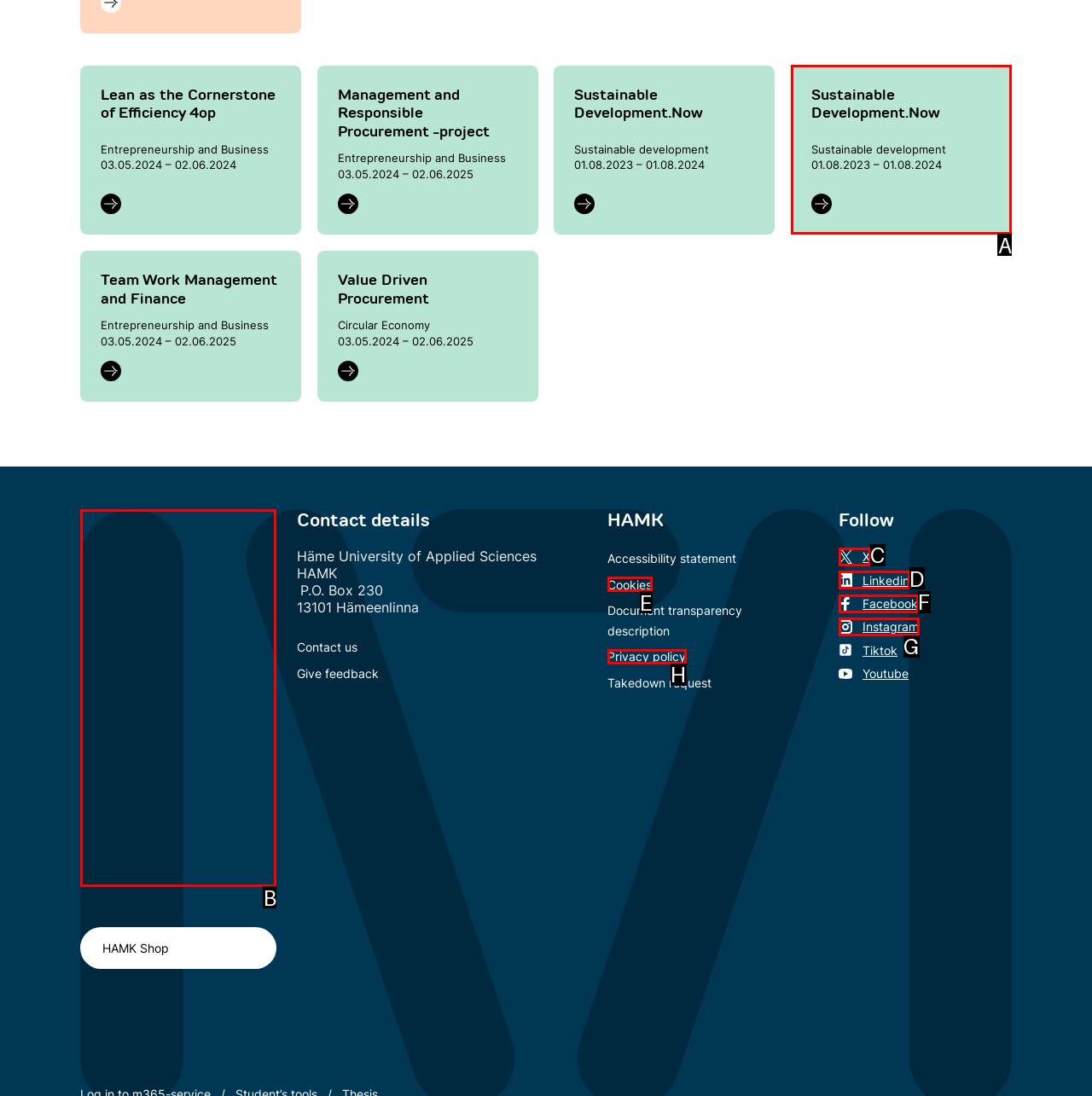Point out which UI element to click to complete this task: View the logo of Häme University of Applied Sciences
Answer with the letter corresponding to the right option from the available choices.

B